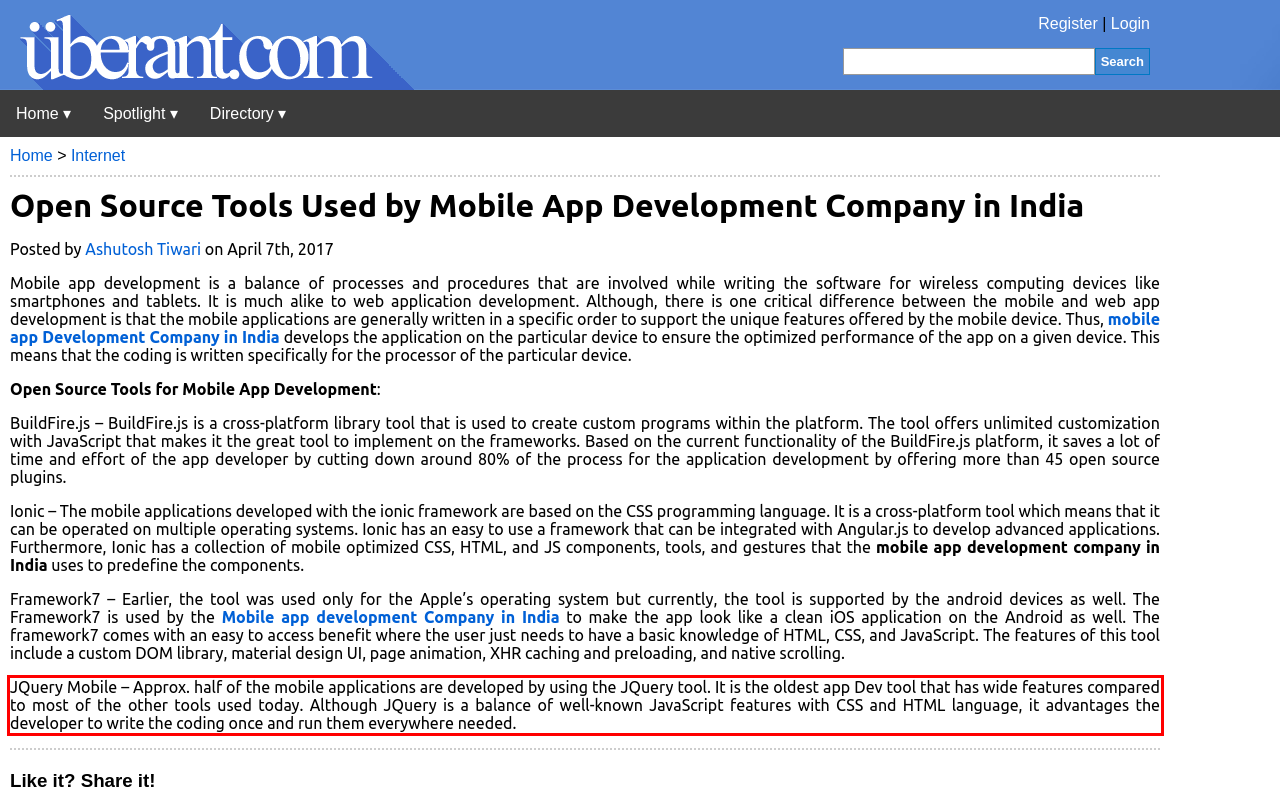You are provided with a screenshot of a webpage that includes a red bounding box. Extract and generate the text content found within the red bounding box.

JQuery Mobile – Approx. half of the mobile applications are developed by using the JQuery tool. It is the oldest app Dev tool that has wide features compared to most of the other tools used today. Although JQuery is a balance of well-known JavaScript features with CSS and HTML language, it advantages the developer to write the coding once and run them everywhere needed.